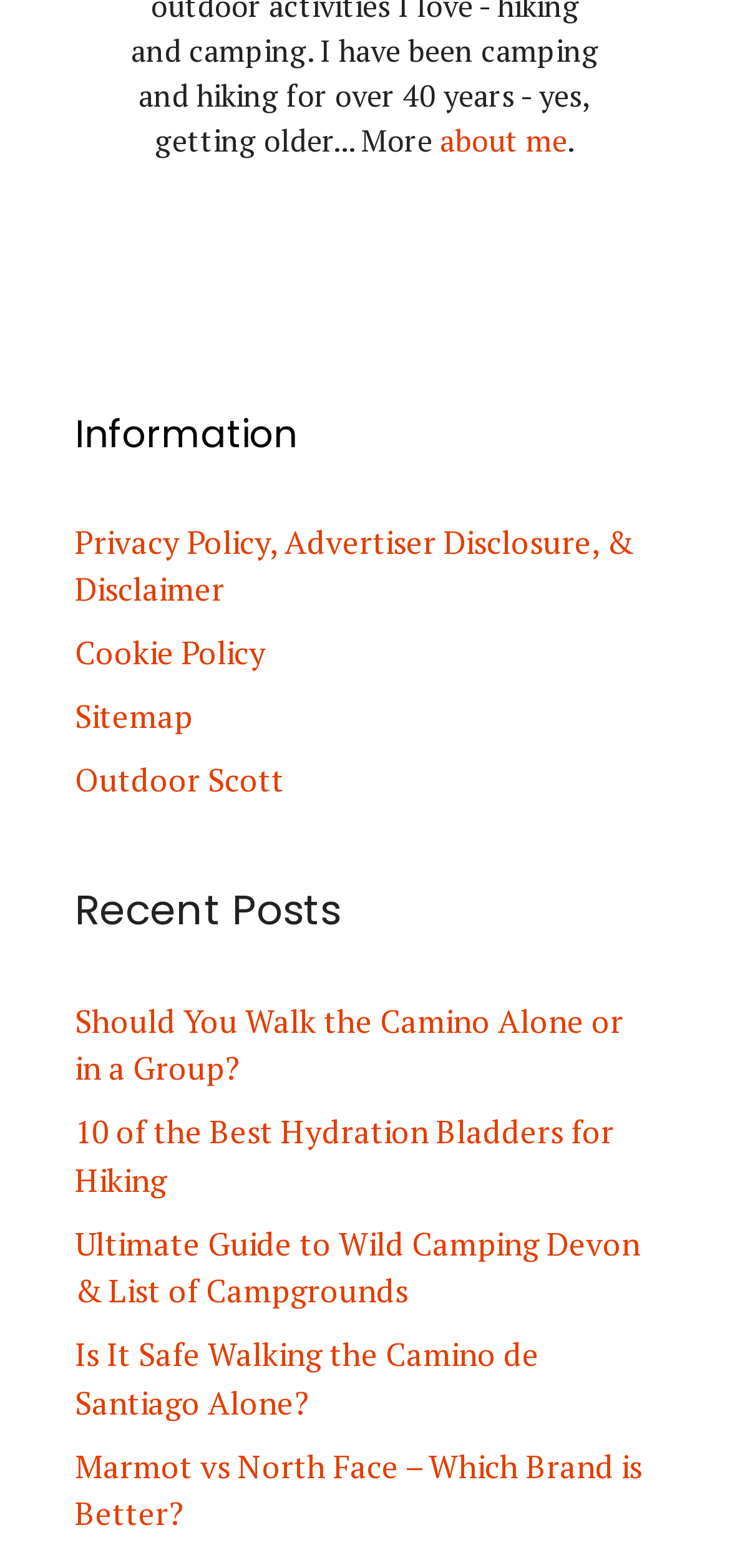Please identify the bounding box coordinates of the clickable area that will fulfill the following instruction: "view outdoor scott". The coordinates should be in the format of four float numbers between 0 and 1, i.e., [left, top, right, bottom].

[0.103, 0.484, 0.39, 0.511]